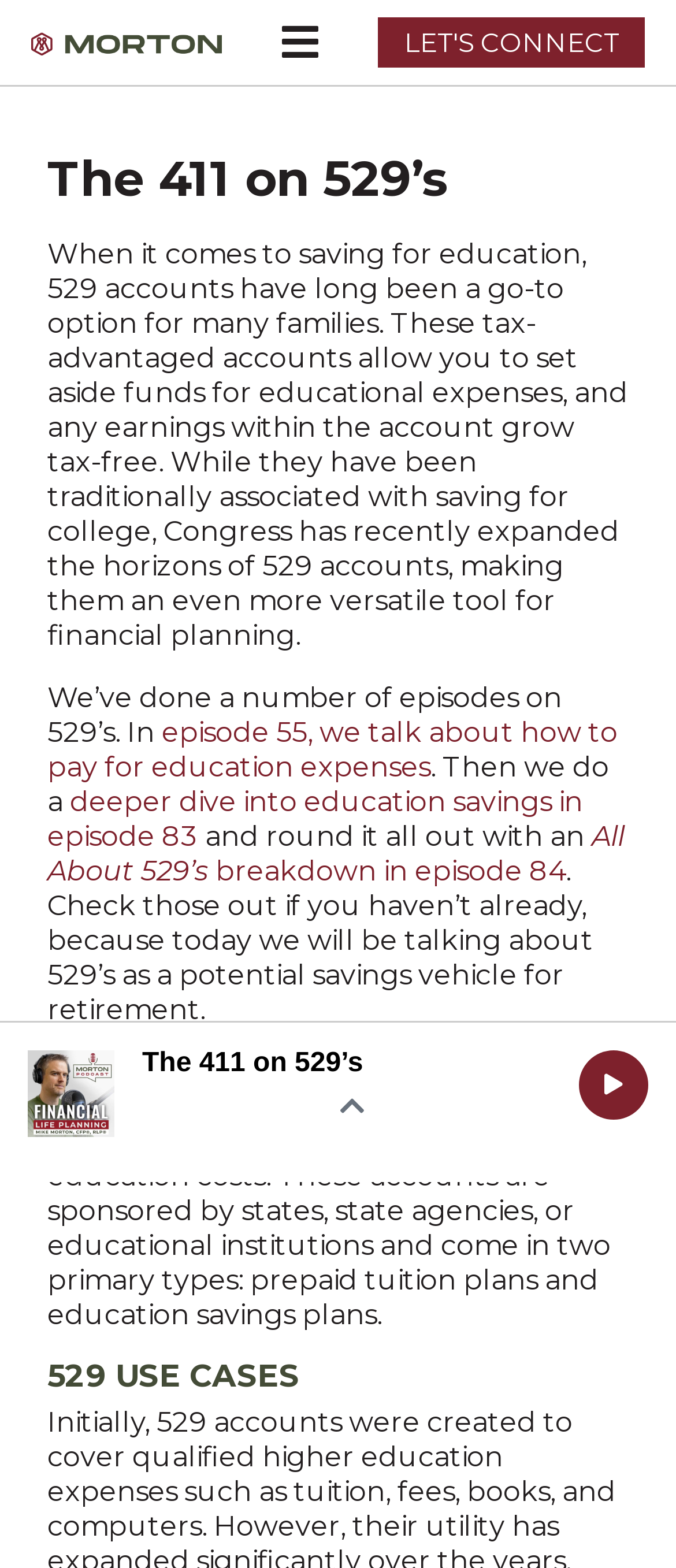Please determine the headline of the webpage and provide its content.

The 411 on 529’s